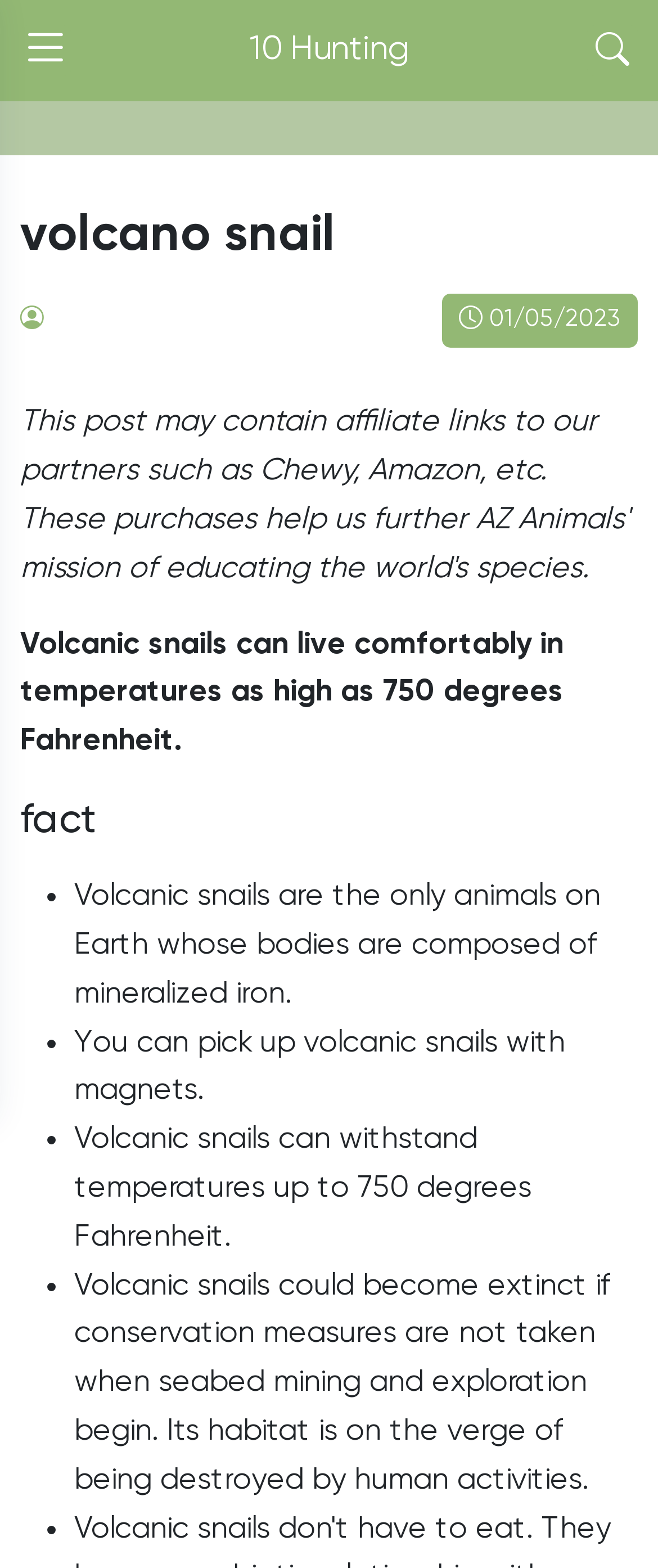Locate the bounding box coordinates of the UI element described by: "10 Hunting". Provide the coordinates as four float numbers between 0 and 1, formatted as [left, top, right, bottom].

[0.192, 0.015, 0.808, 0.05]